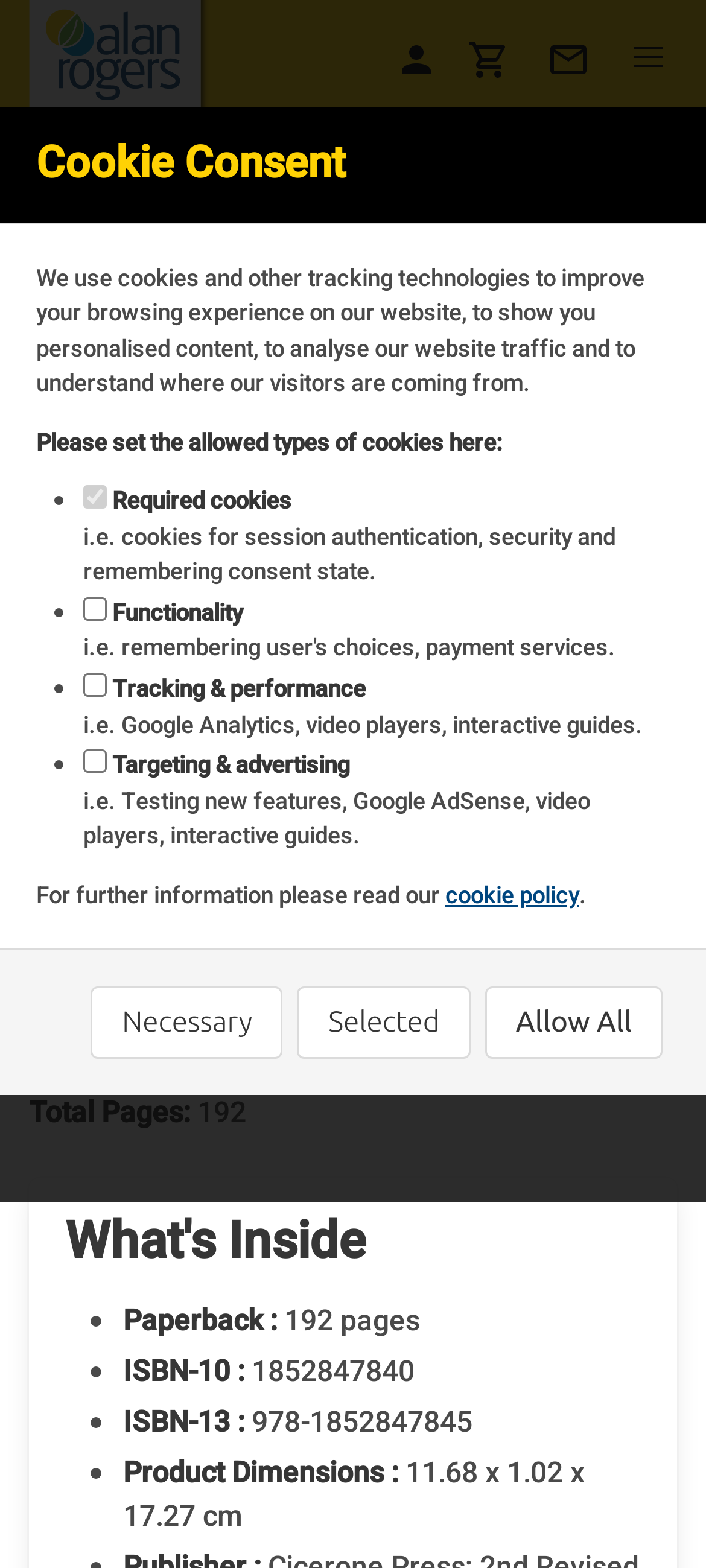Locate the bounding box coordinates of the element to click to perform the following action: 'Click the 'Contact' menu item'. The coordinates should be given as four float values between 0 and 1, in the form of [left, top, right, bottom].

[0.774, 0.024, 0.836, 0.052]